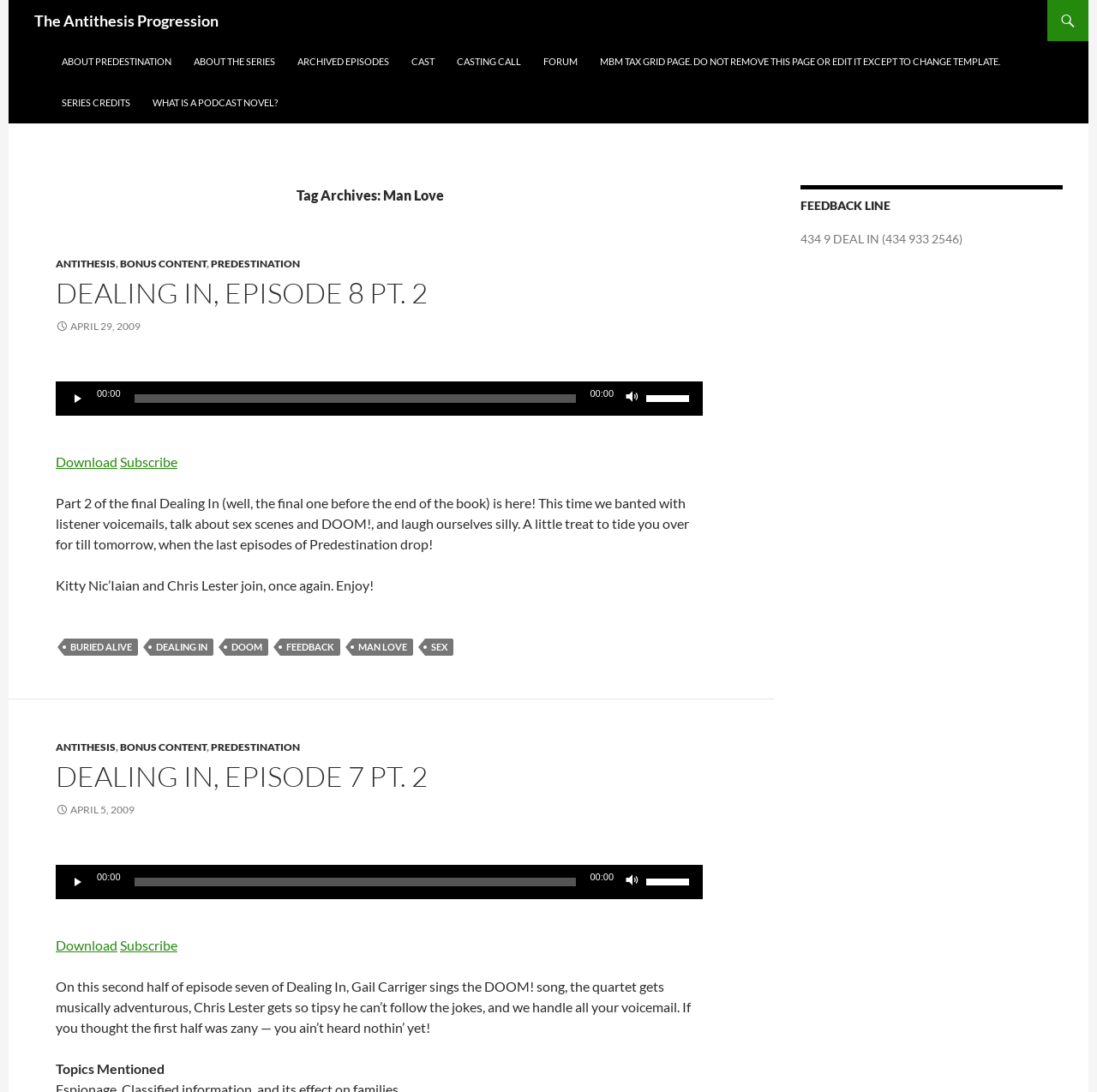Write a detailed summary of the webpage.

The webpage is an archive page for a podcast novel series called "Man Love Archives - The Antithesis Progression". At the top, there is a heading with the title of the series, followed by a link to skip to the content. Below that, there are several links to different sections of the website, including "About Predestination", "About the Series", "Archived Episodes", "Cast", "Casting Call", "Forum", and "Series Credits".

The main content of the page is divided into two sections. The first section has a heading "Tag Archives: Man Love" and contains an article with a title "DEALING IN, EPISODE 8 PT. 2". Below the title, there is an audio player with play, mute, and volume controls, as well as a time slider. The article itself is a brief summary of the episode, mentioning that it includes listener voicemails, discussions about sex scenes and DOOM!, and laughter. There are also links to download and subscribe to the podcast.

The second section is similar to the first, with a heading "DEALING IN, EPISODE 7 PT. 2" and an article with an audio player and a brief summary of the episode. This episode includes a musical performance by Gail Carriger, a quartet getting musically adventurous, and handling voicemails.

At the bottom of the page, there is a footer section with links to different categories, including "Buried Alive", "Dealing In", "DOOM", "Feedback", "Man Love", and "Sex". There is also a complementary section with a heading "FEEDBACK LINE" and a phone number to call for feedback.

Overall, the webpage is a collection of archived episodes of a podcast novel series, with each episode having its own section with an audio player and a brief summary.